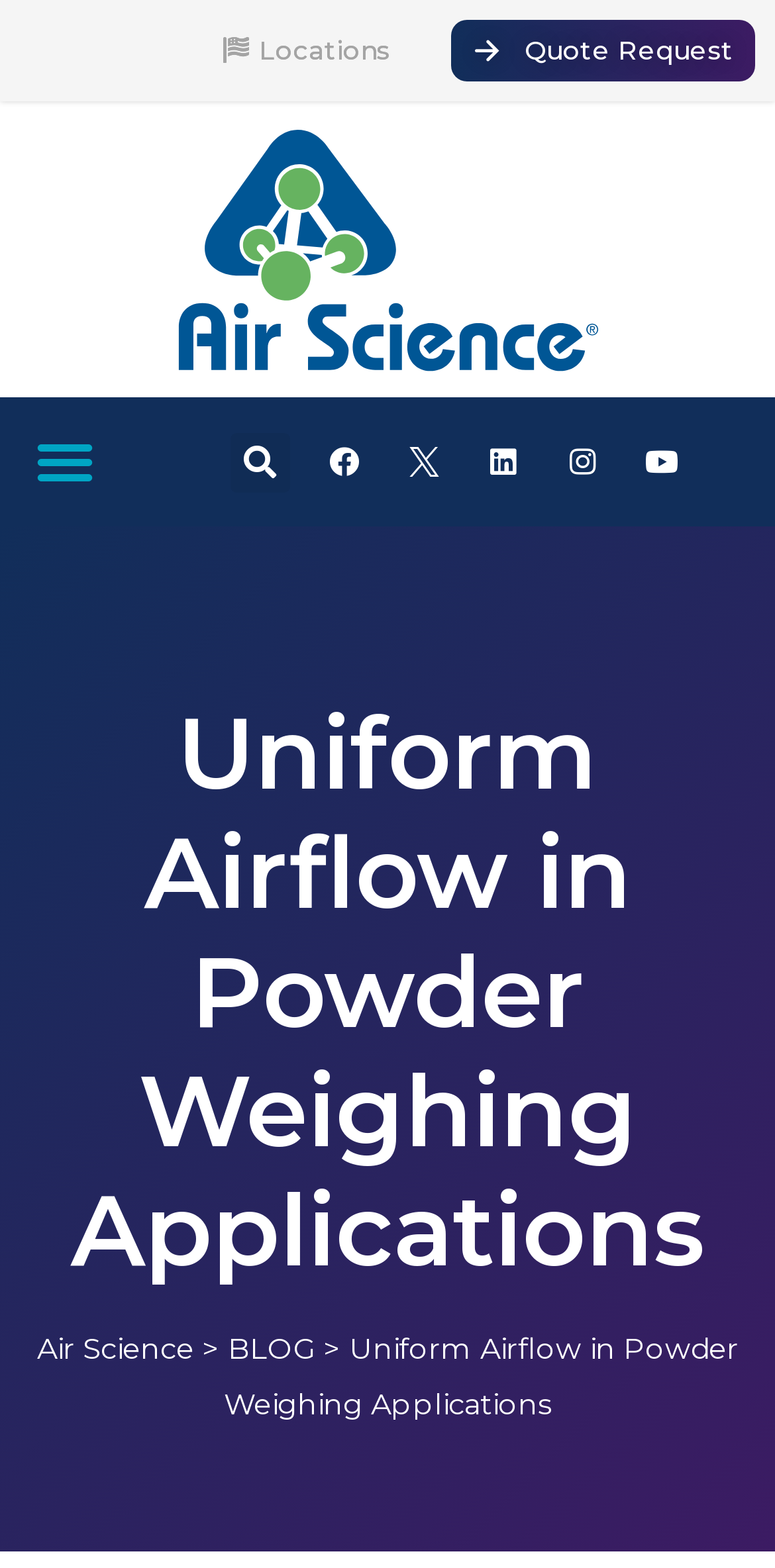Point out the bounding box coordinates of the section to click in order to follow this instruction: "Request a quote".

[0.583, 0.013, 0.974, 0.052]